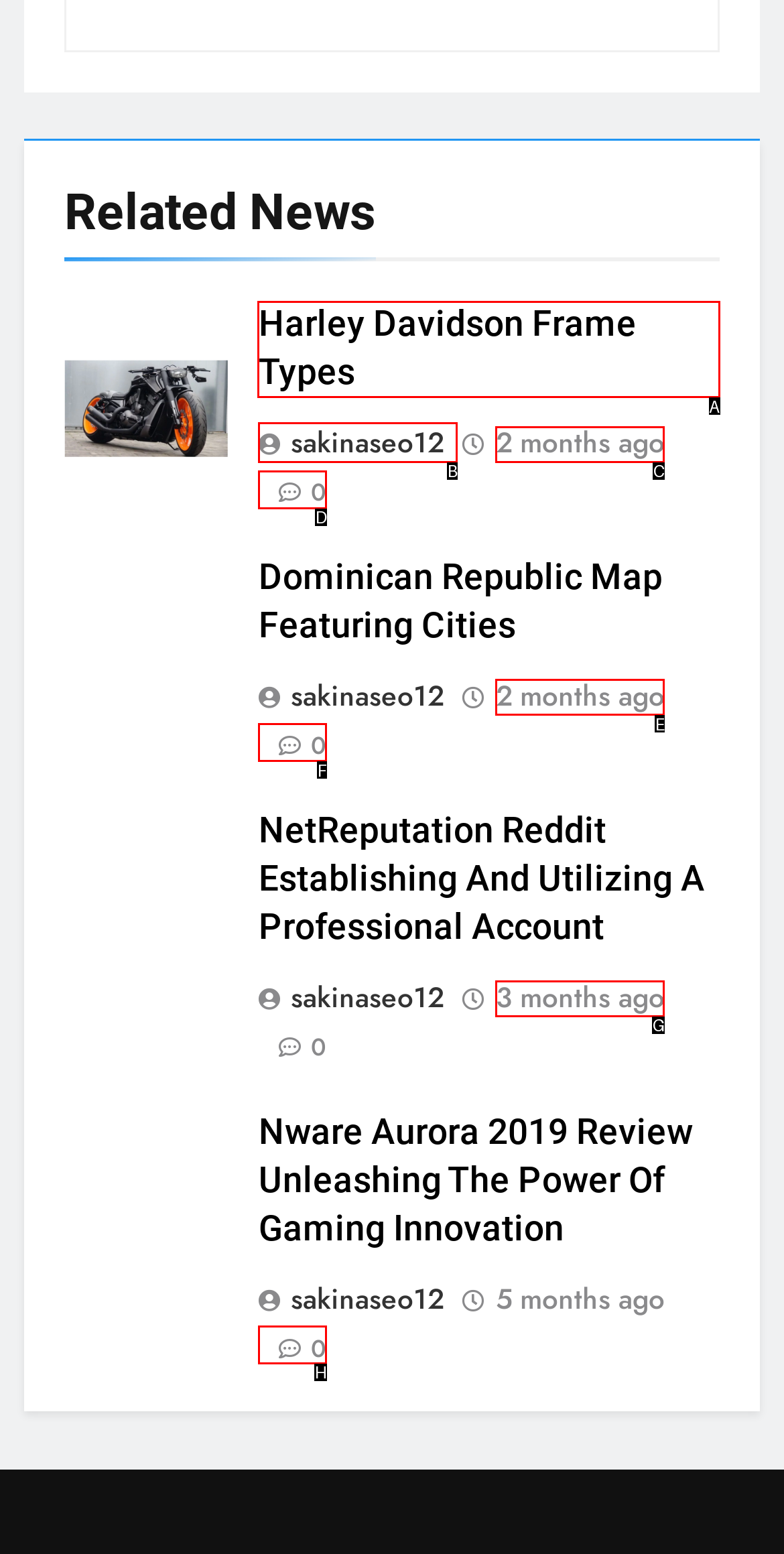Please identify the correct UI element to click for the task: Read about Harley Davidson Frame Types Respond with the letter of the appropriate option.

A